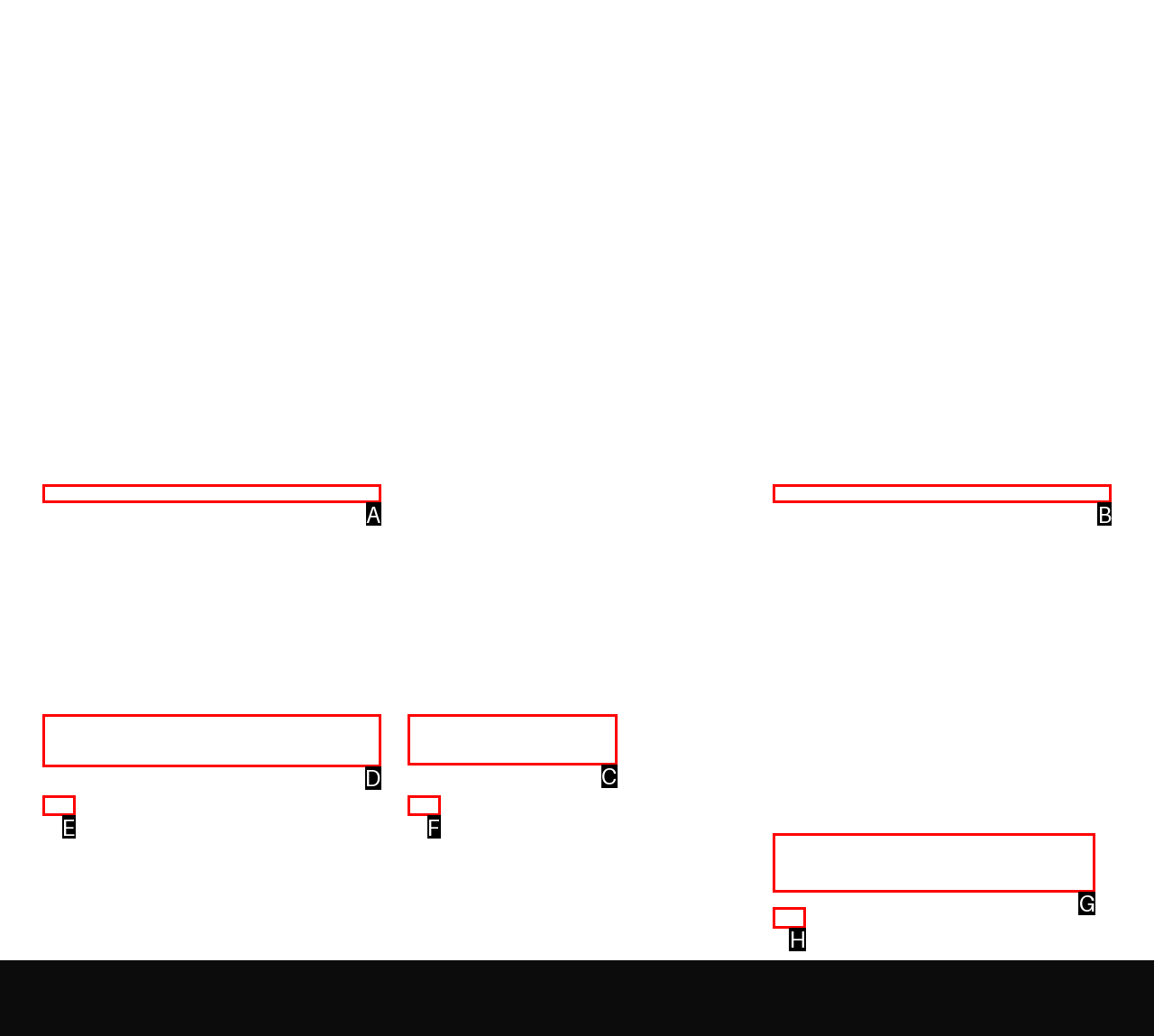Given the task: Click the link to read about AMBITION ENERGY – CW43, tell me which HTML element to click on.
Answer with the letter of the correct option from the given choices.

D